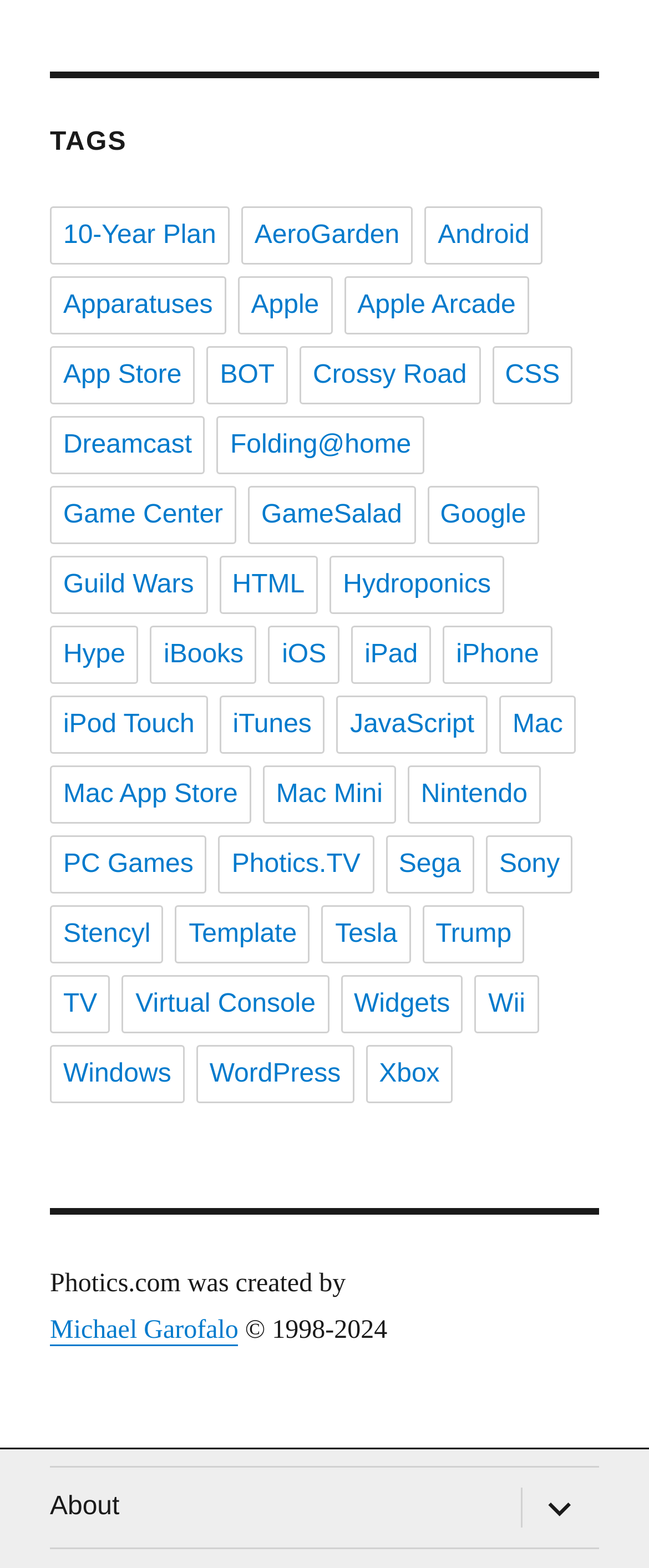Reply to the question with a brief word or phrase: Who created Photics.com?

Michael Garofalo